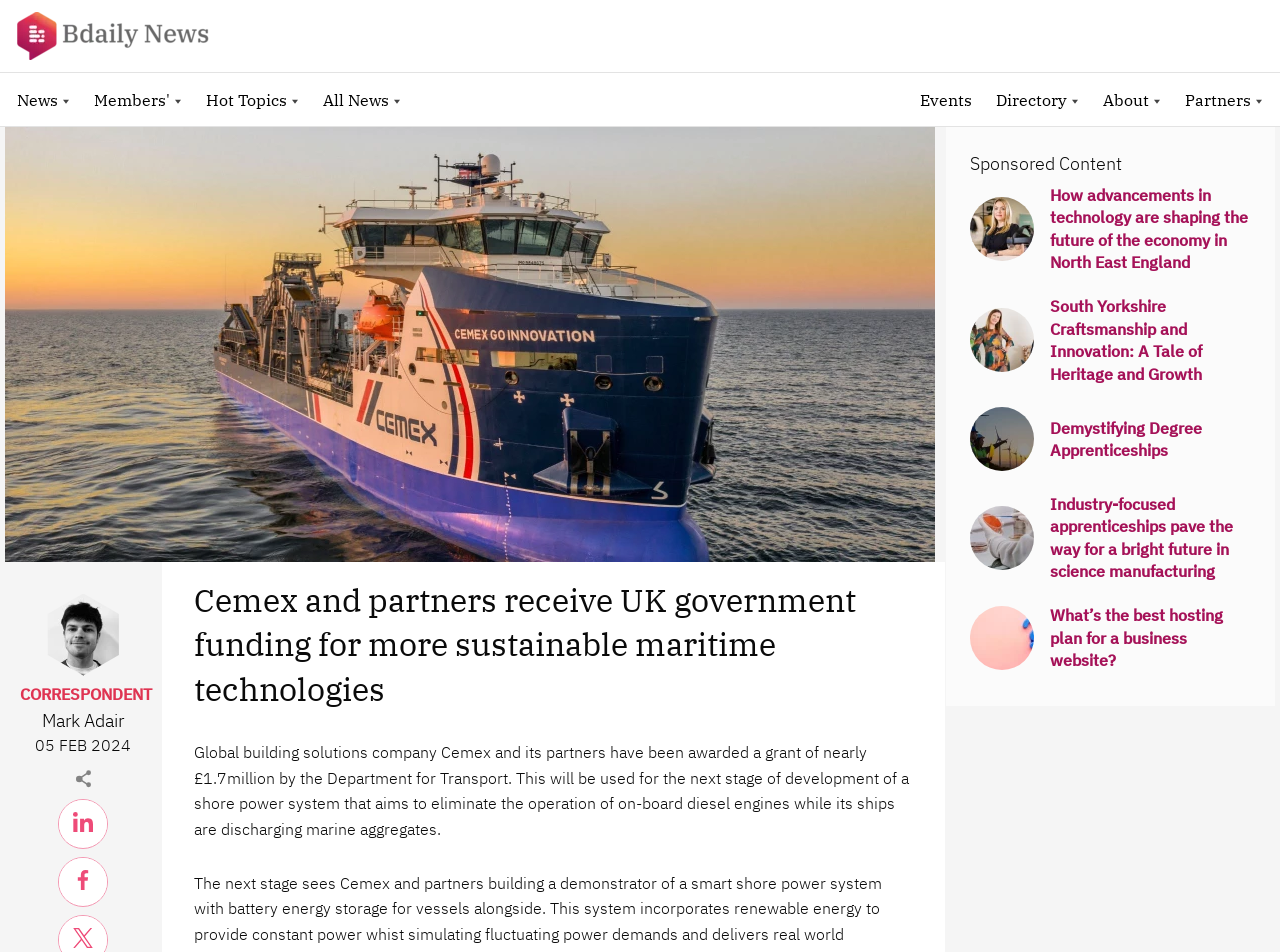Elaborate on the different components and information displayed on the webpage.

This webpage is a news article page from Bdaily UK, a business news website. At the top left, there is a navigation menu with links to "Home", "News", "Members", "Hot Topics", and "All News". To the right of this menu, there is another navigation menu with links to "Resources", "Events", "Directory", "About", and "Partners".

Below the navigation menus, there is a large figure that takes up most of the width of the page, containing an image related to the news article. Above the image, there is a link to the author, Mark Adair, with a small image of the author. The publication date, "05 FEB 2024", is displayed below the author's link.

The main news article is titled "Cemex and partners receive UK government funding for more sustainable maritime technologies" and is displayed below the image. The article text is a few paragraphs long and describes how Cemex and its partners have been awarded a grant to develop a shore power system.

To the right of the main article, there are several links to sponsored content, including articles about technology, craftsmanship, apprenticeships, and web hosting. These links are displayed in a vertical column and take up about a quarter of the page width.

At the bottom of the page, there are links to social media platforms, including LinkedIn, Facebook, and Twitter.